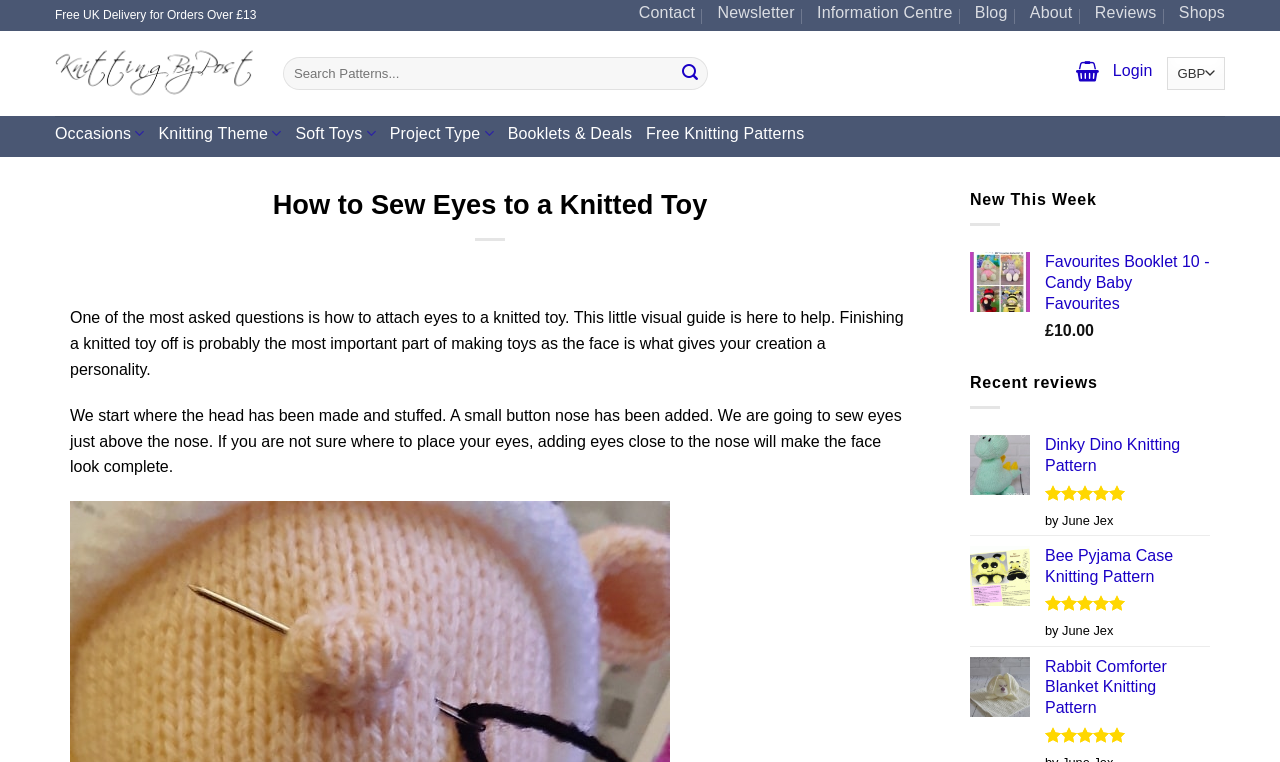Answer the following in one word or a short phrase: 
What is the rating of the 'Dinky Dino Knitting Pattern'?

5 out of 5